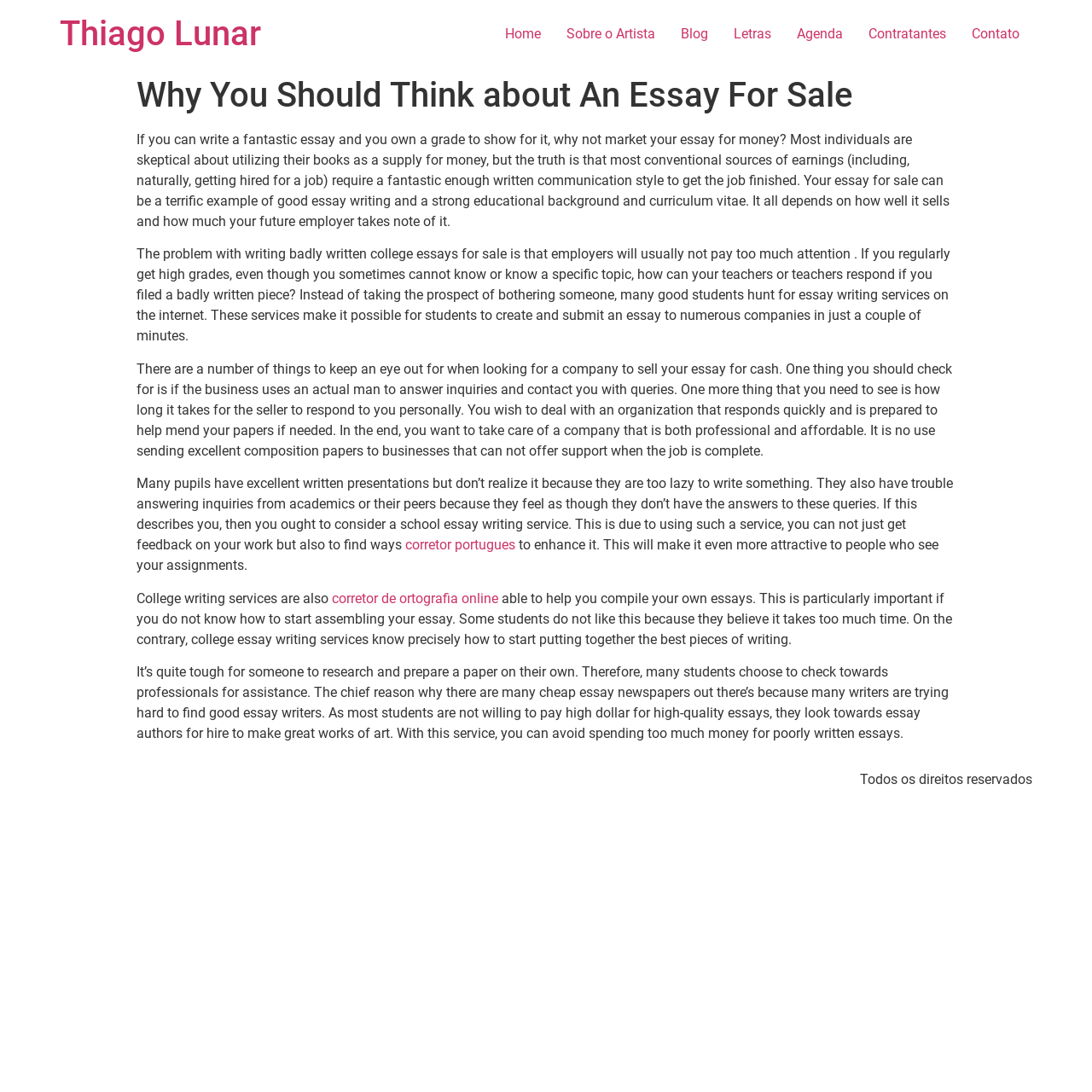What is the purpose of a college essay writing service?
Using the information from the image, provide a comprehensive answer to the question.

The purpose of a college essay writing service can be inferred from the static text content, which mentions that such services can help students with their essays, provide feedback, and improve their writing.